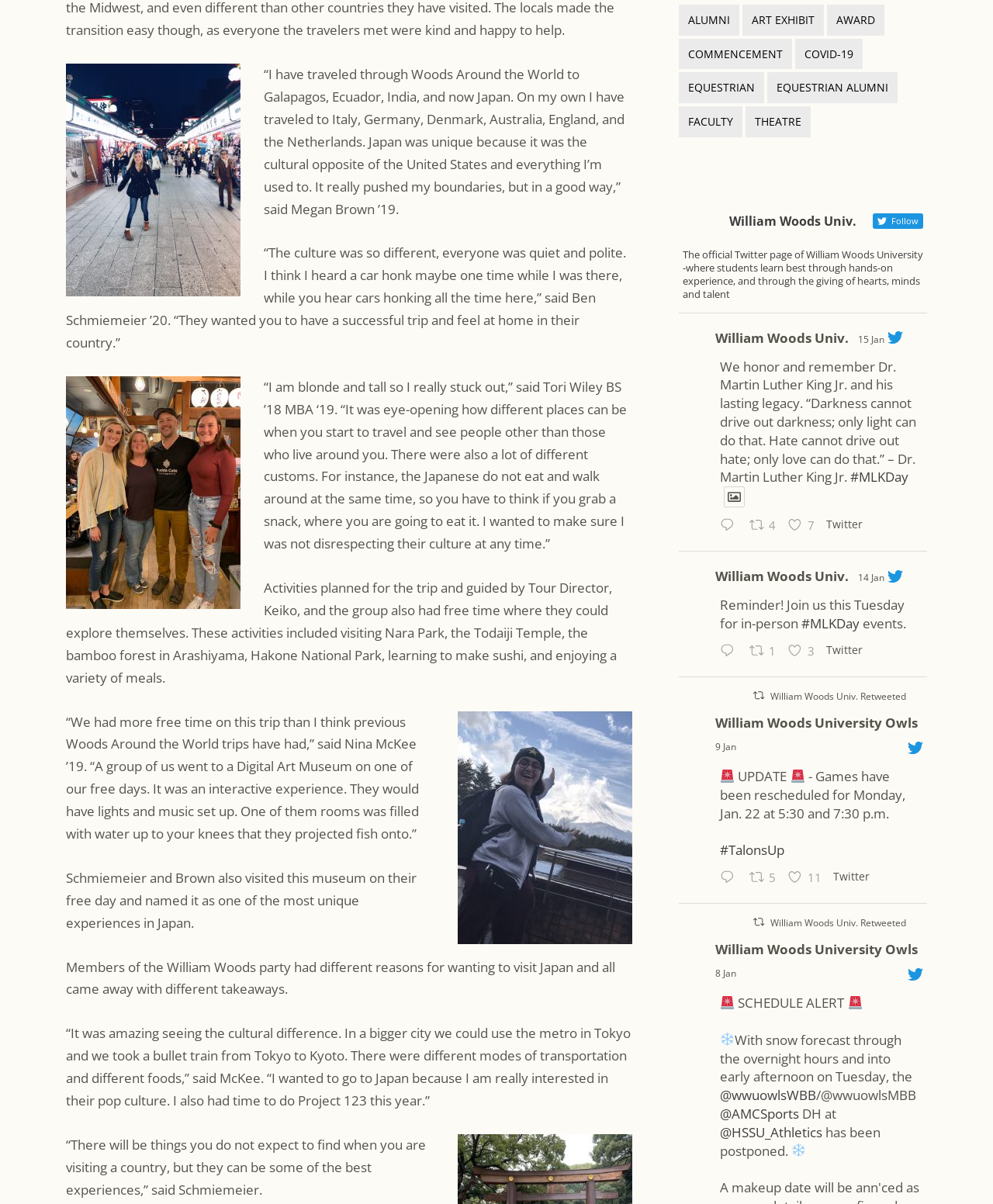Please predict the bounding box coordinates of the element's region where a click is necessary to complete the following instruction: "Click on the alumni link". The coordinates should be represented by four float numbers between 0 and 1, i.e., [left, top, right, bottom].

[0.684, 0.004, 0.745, 0.029]